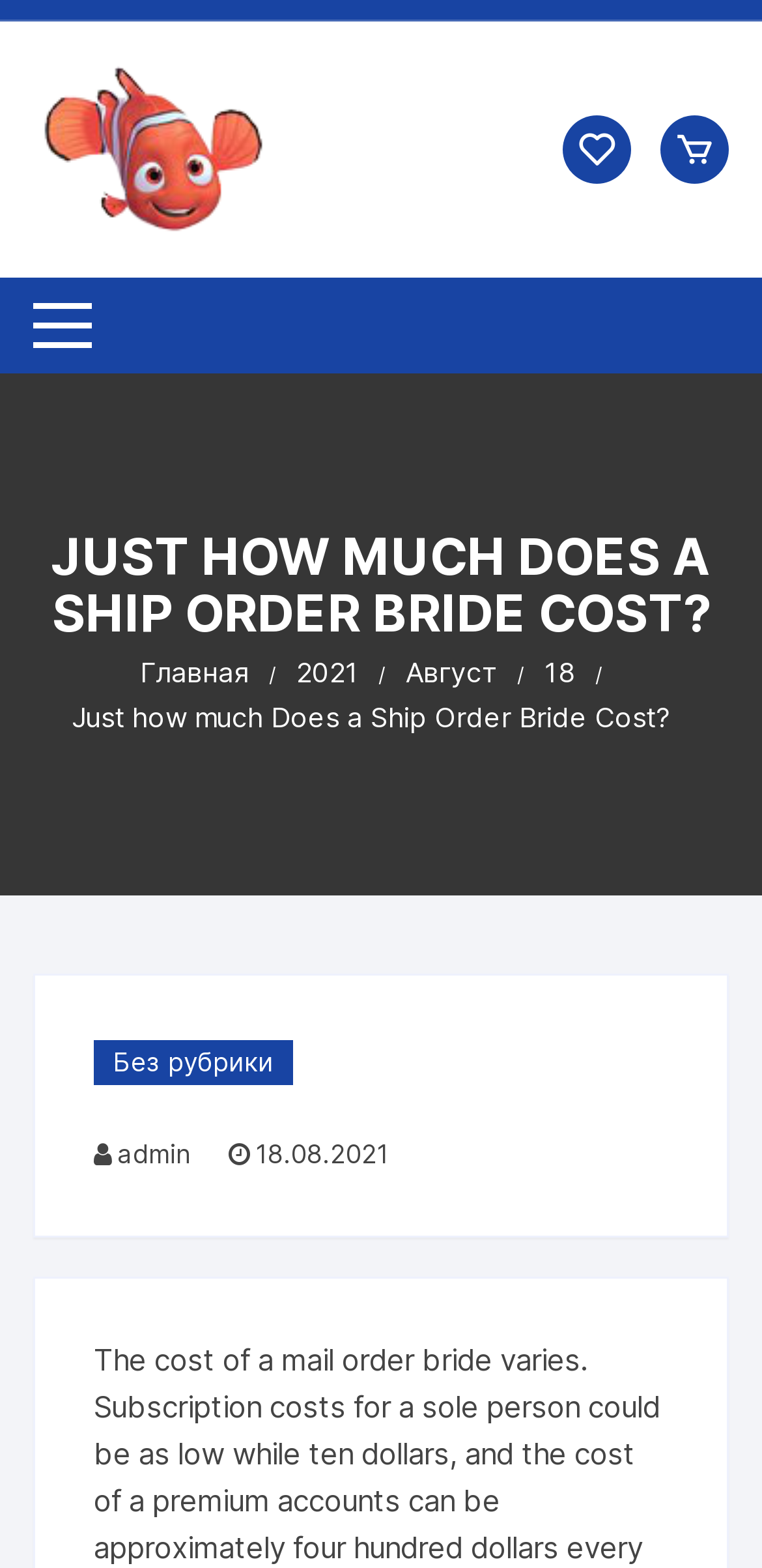How many buttons are there on the webpage?
Give a detailed explanation using the information visible in the image.

The buttons can be found in the top-right corner of the webpage. There are 3 buttons in total, including a button with a '' icon, a button with a '' icon, and an empty button.